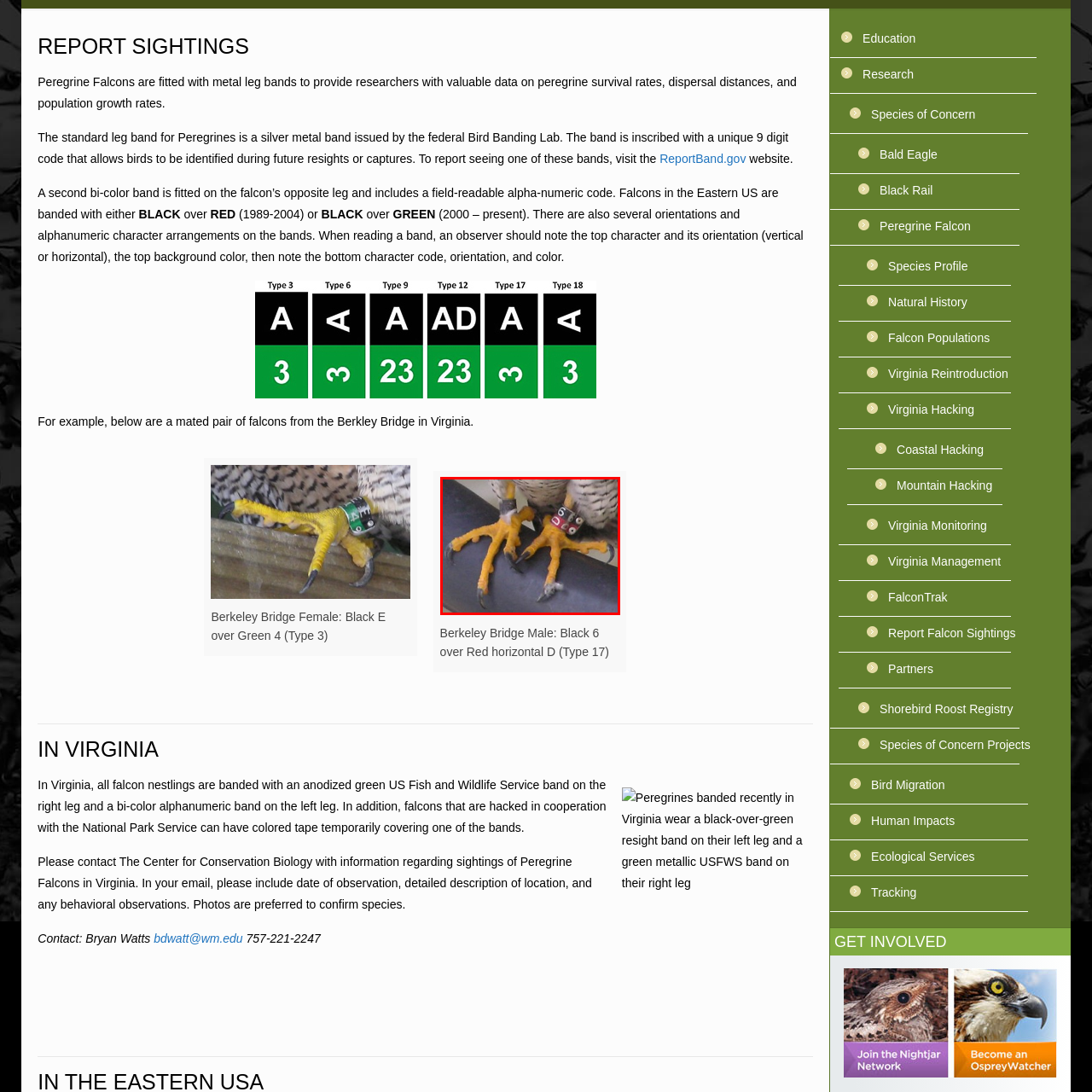Consider the image within the red frame and reply with a brief answer: What type of code is on the leg band?

Alphanumeric code